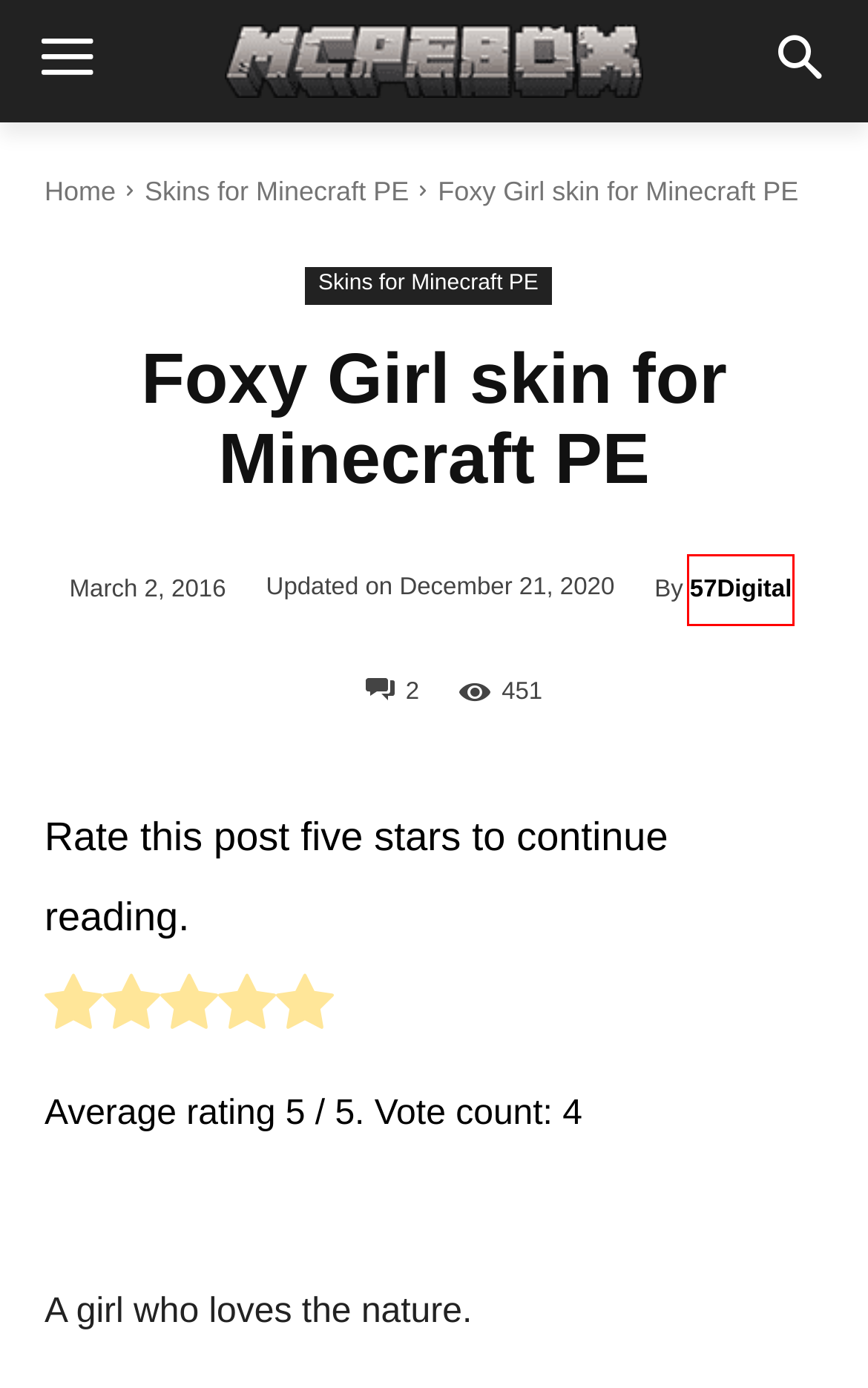Observe the screenshot of a webpage with a red bounding box highlighting an element. Choose the webpage description that accurately reflects the new page after the element within the bounding box is clicked. Here are the candidates:
A. MCPE Box: World of Minecraft Pocket Edition - Bedrock Engine
B. Privacy Policy | MCPE Box
C. Movies Skins | MCPE Box
D. Skins for Minecraft PE - Bedrock Engine | MCPE Box
E. Suit Hoodie skin | Skins for Minecraft PE - MCPE Box
F. Boy Skins | MCPE Box
G. 57Digital - ✅ Skins for Minecraft PE
H. Games Skins | MCPE Box

G